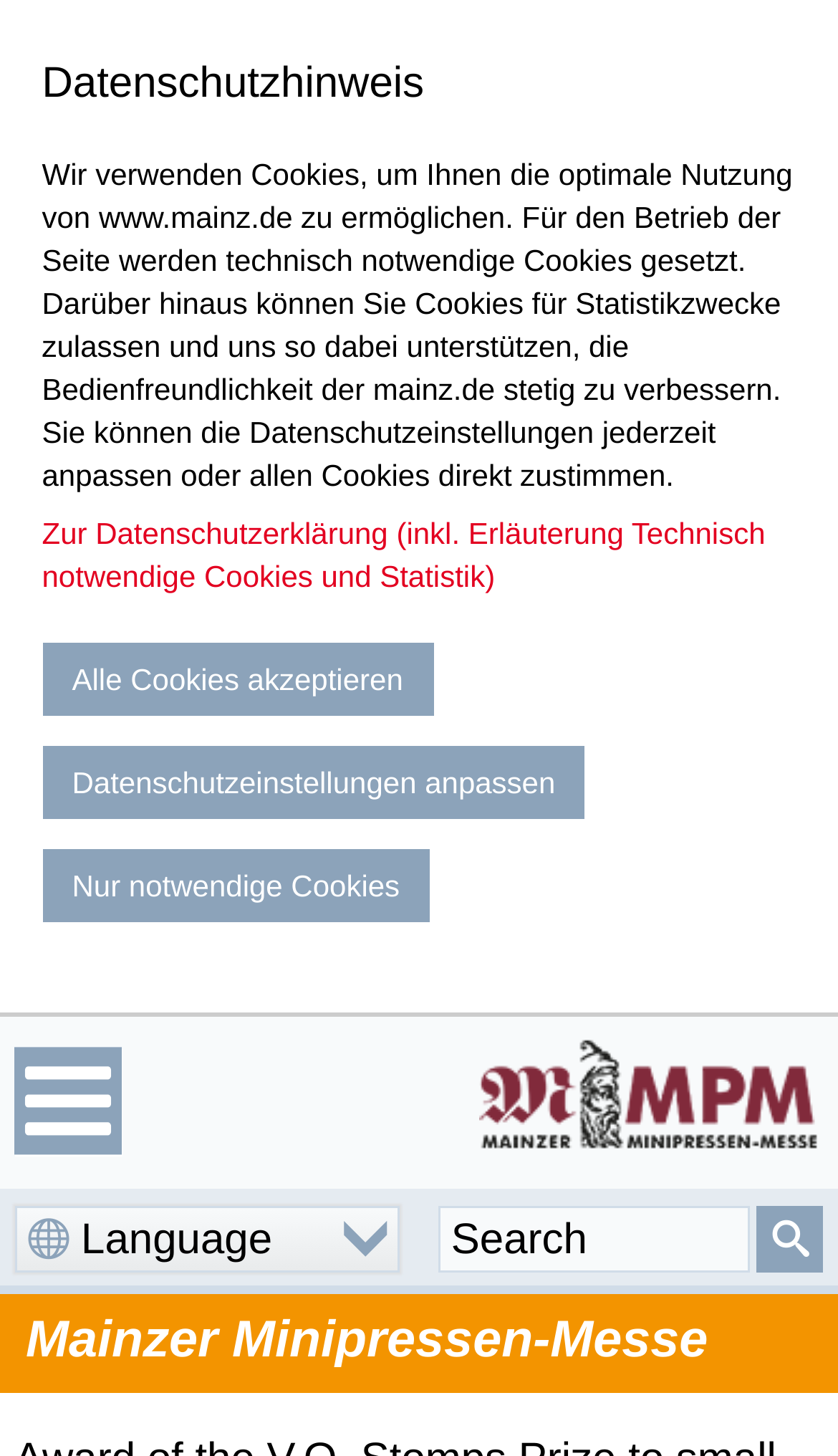Locate the bounding box of the UI element defined by this description: "cookie policy". The coordinates should be given as four float numbers between 0 and 1, formatted as [left, top, right, bottom].

None